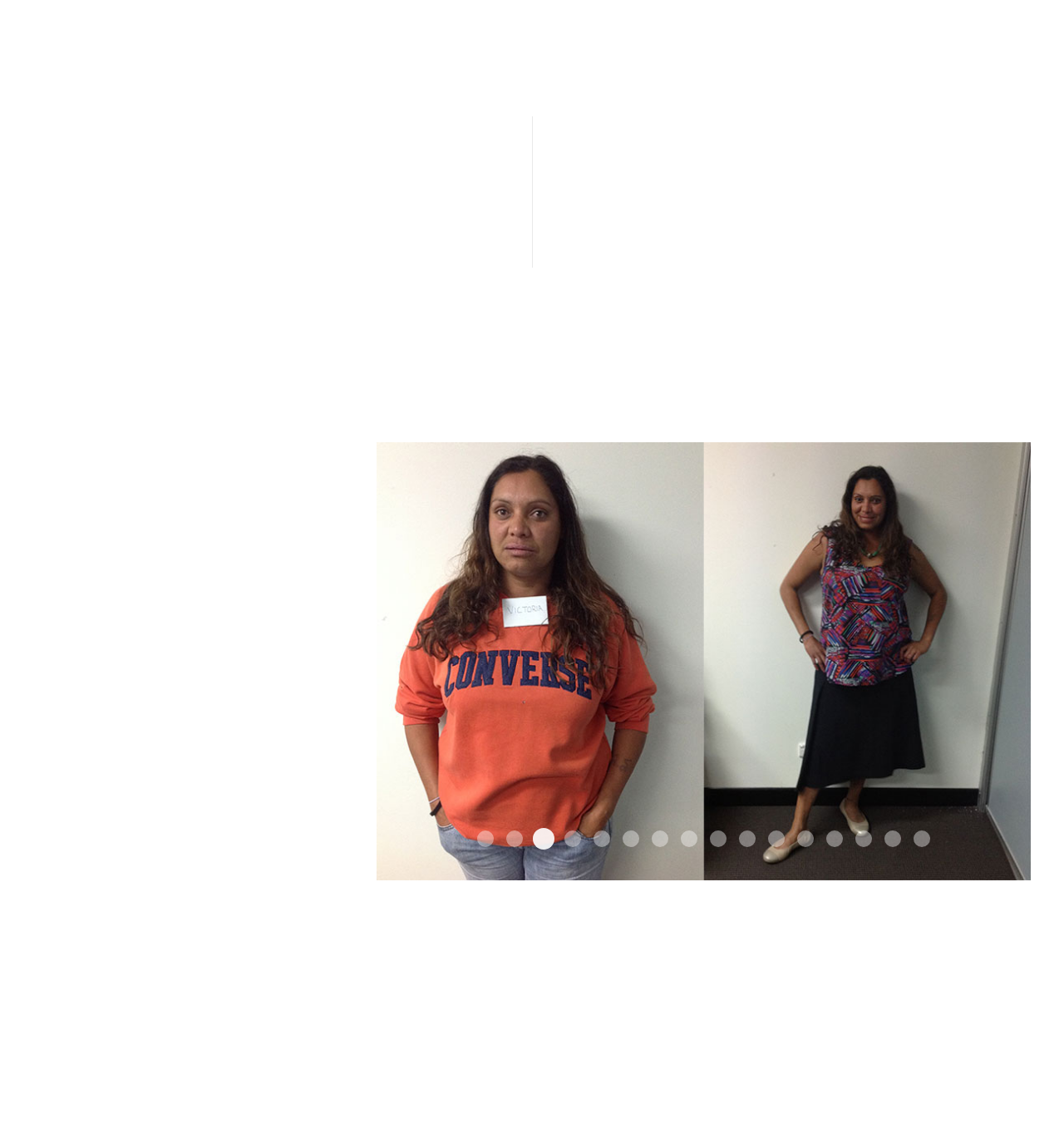What are the links on the webpage?
Answer with a single word or short phrase according to what you see in the image.

Before After links